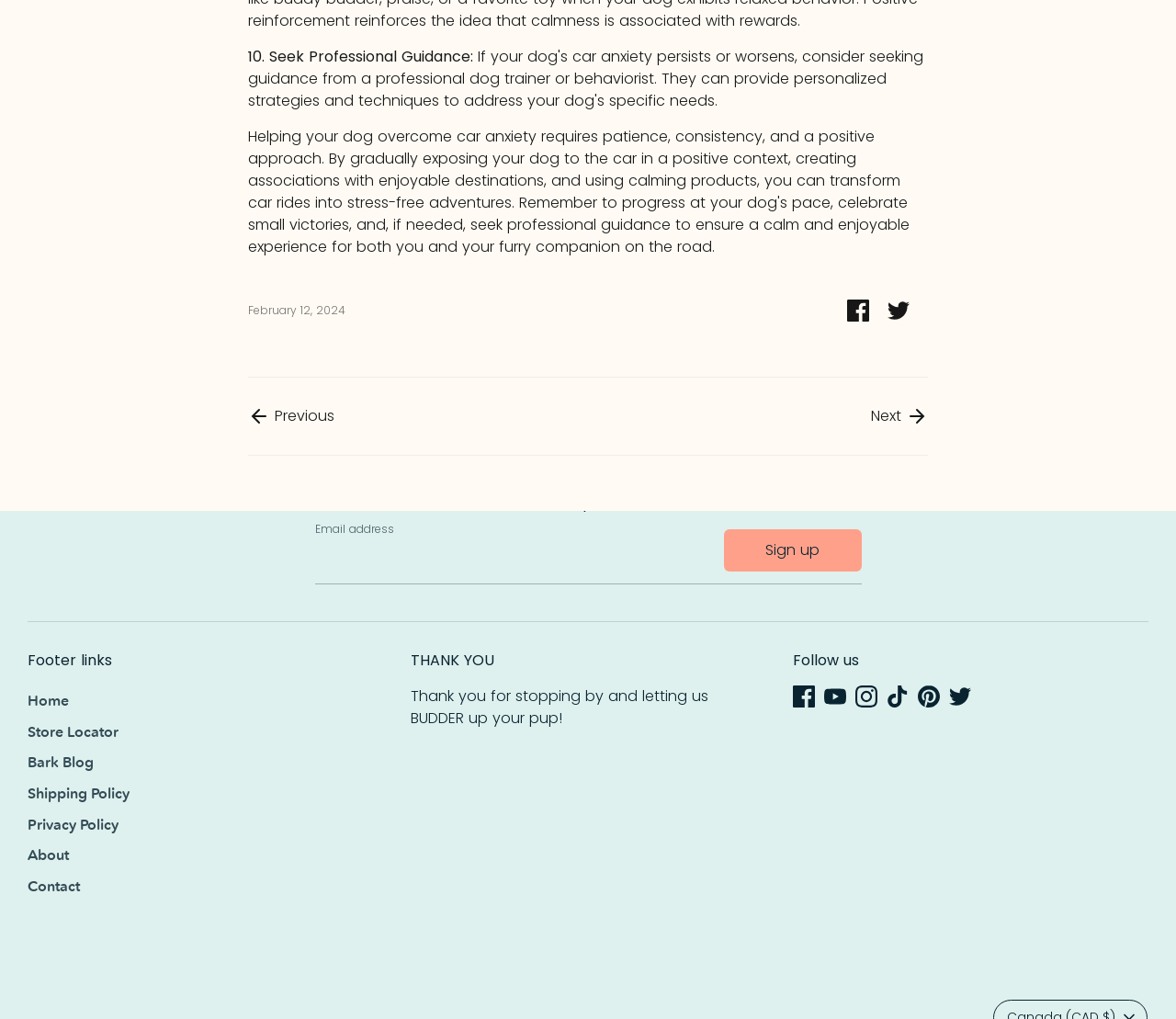Please specify the bounding box coordinates of the area that should be clicked to accomplish the following instruction: "Go to Home". The coordinates should consist of four float numbers between 0 and 1, i.e., [left, top, right, bottom].

[0.023, 0.679, 0.059, 0.696]